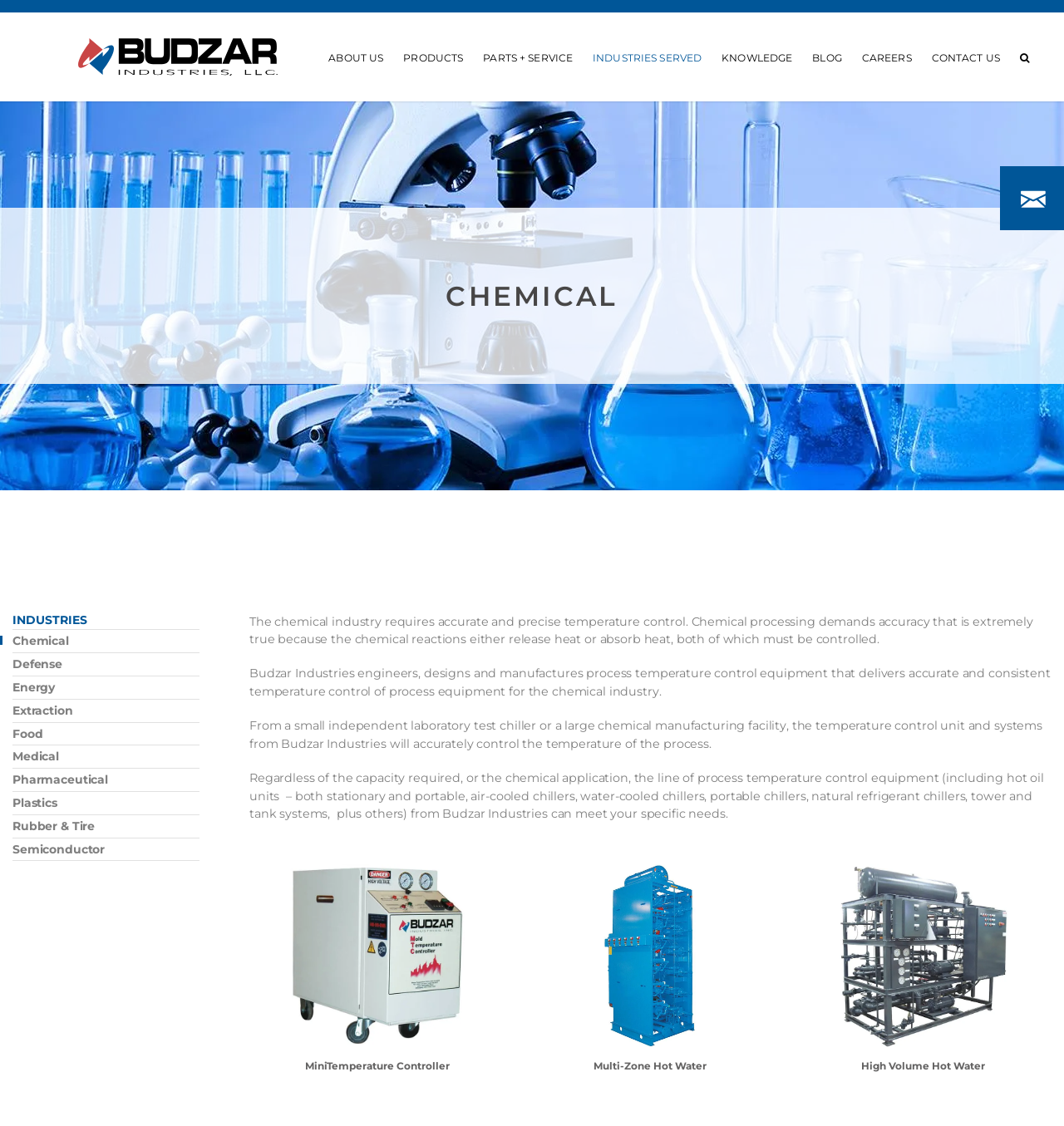How many links are there in the top navigation menu?
From the details in the image, provide a complete and detailed answer to the question.

The top navigation menu has links to 'ABOUT US', 'PRODUCTS', 'PARTS + SERVICE', 'INDUSTRIES SERVED', 'KNOWLEDGE', 'BLOG', 'CAREERS', 'CONTACT US', and a social media link. Therefore, there are 9 links in the top navigation menu.